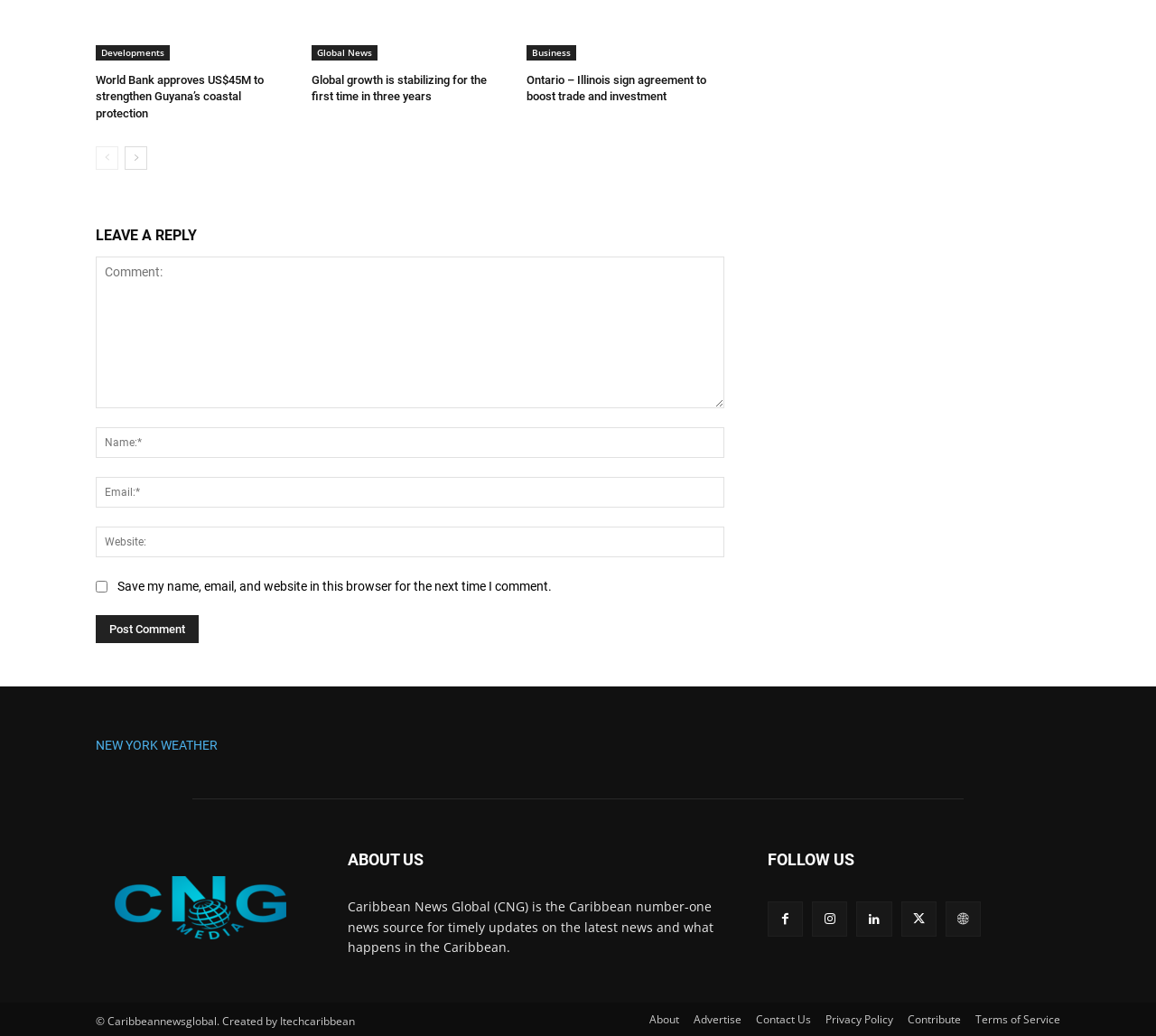What is the copyright information?
Answer the question with a thorough and detailed explanation.

The copyright information can be inferred from the StaticText '© Caribbeannewsglobal. Created by Itechcaribbean' which indicates that the copyright belongs to Caribbeannewsglobal.